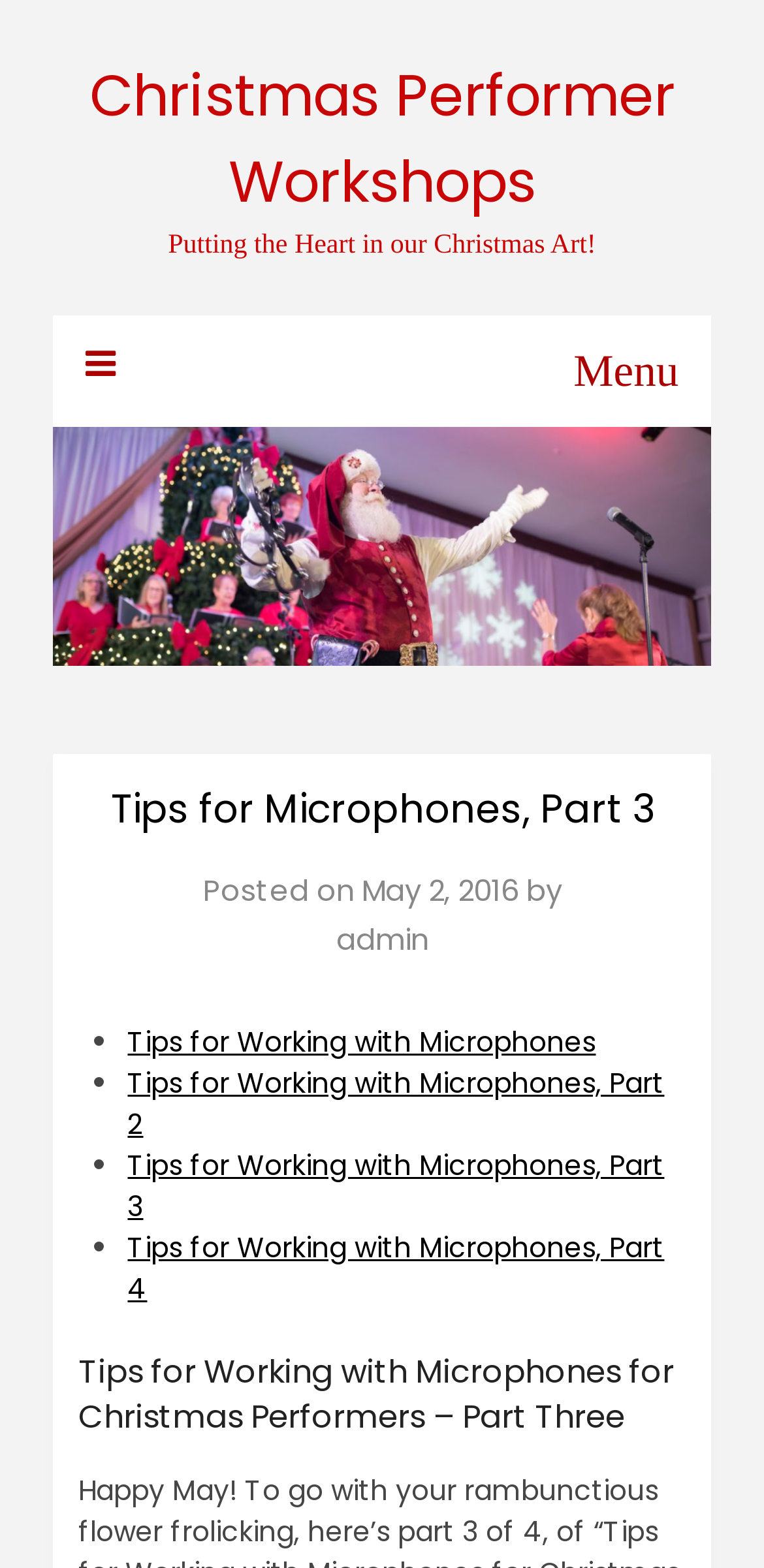What is the date of the article?
Look at the image and respond to the question as thoroughly as possible.

The static text 'Posted on' is followed by a link 'May 2, 2016', which indicates the date the article was posted.